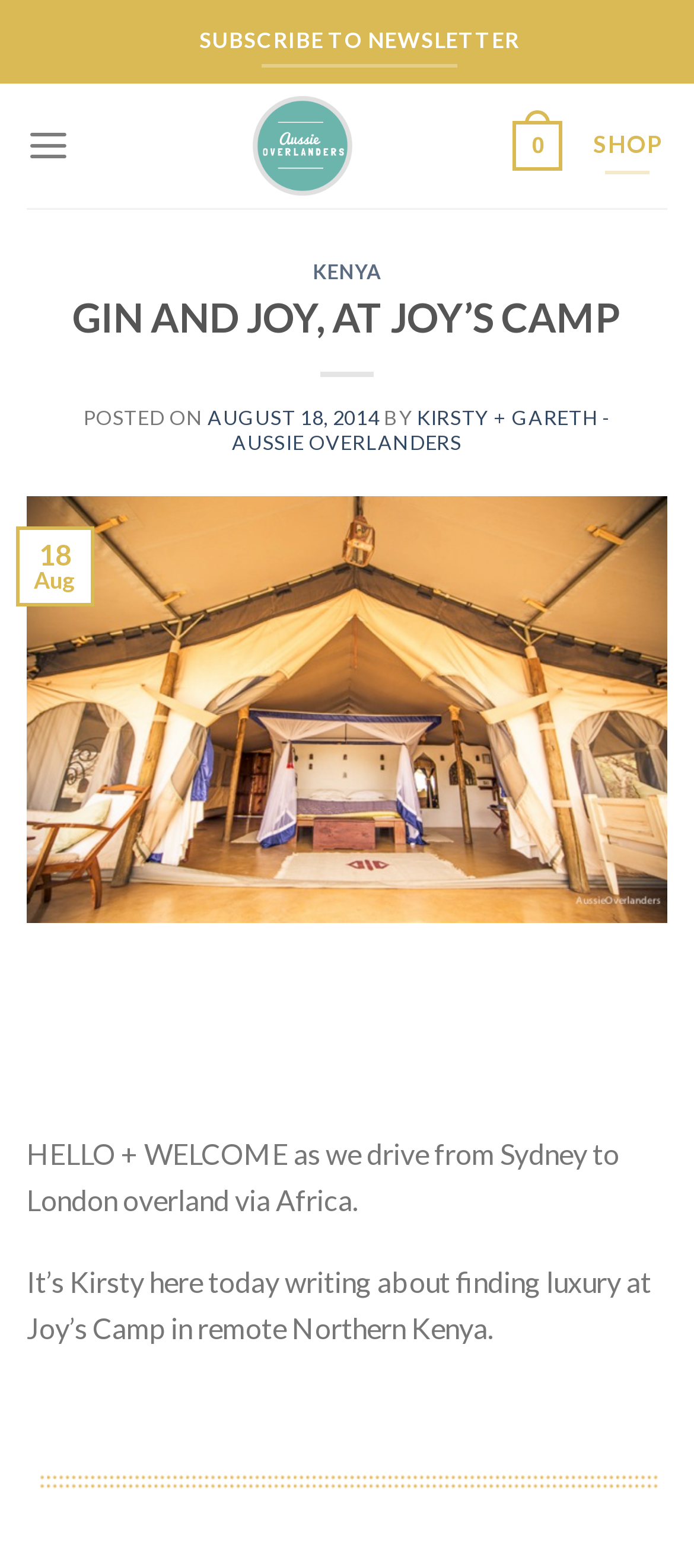Provide the bounding box coordinates in the format (top-left x, top-left y, bottom-right x, bottom-right y). All values are floating point numbers between 0 and 1. Determine the bounding box coordinate of the UI element described as: aria-label="Menu"

[0.038, 0.065, 0.101, 0.121]